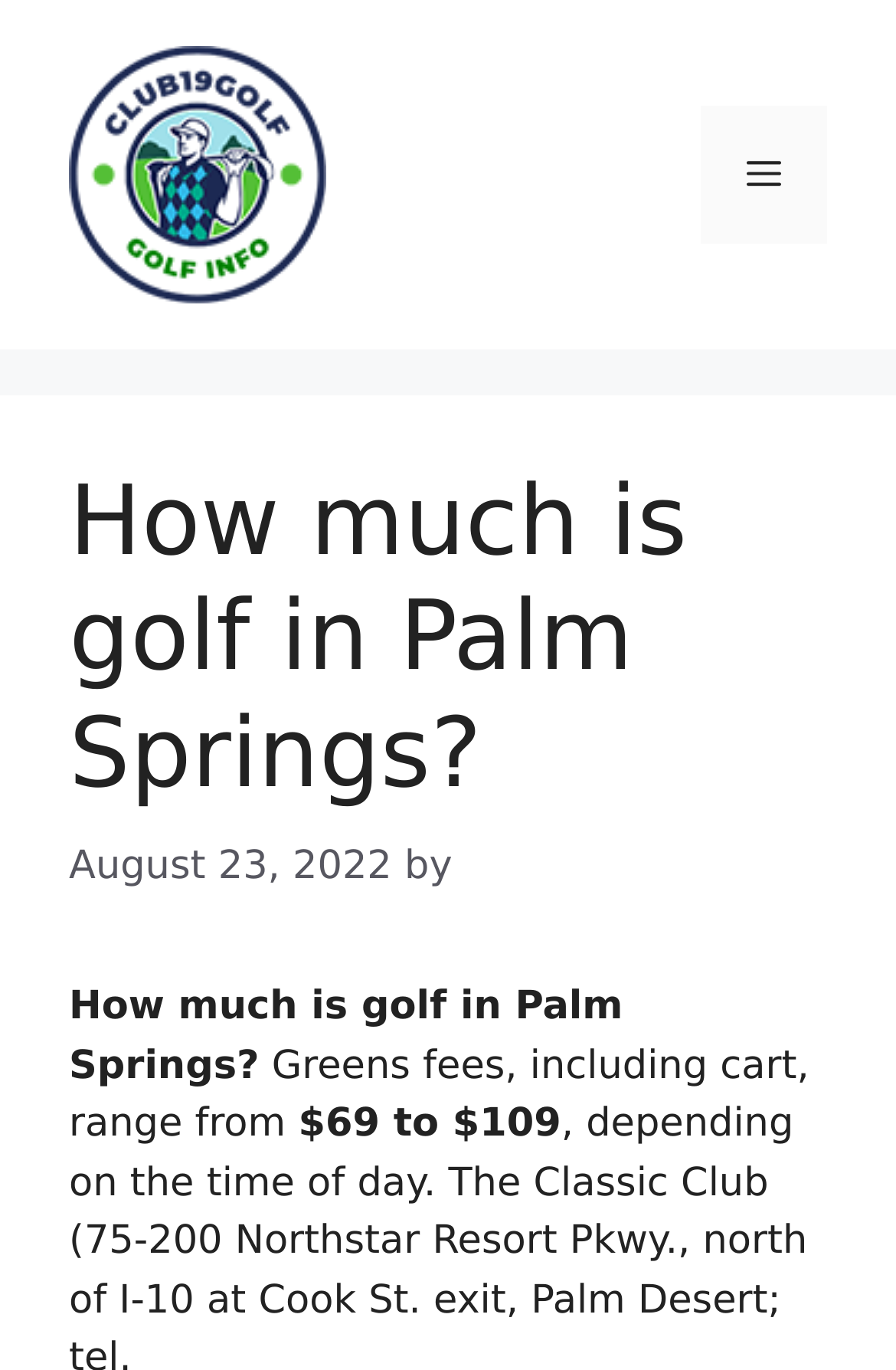What is the date of the article about golf in Palm Springs?
Using the information from the image, give a concise answer in one word or a short phrase.

August 23, 2022